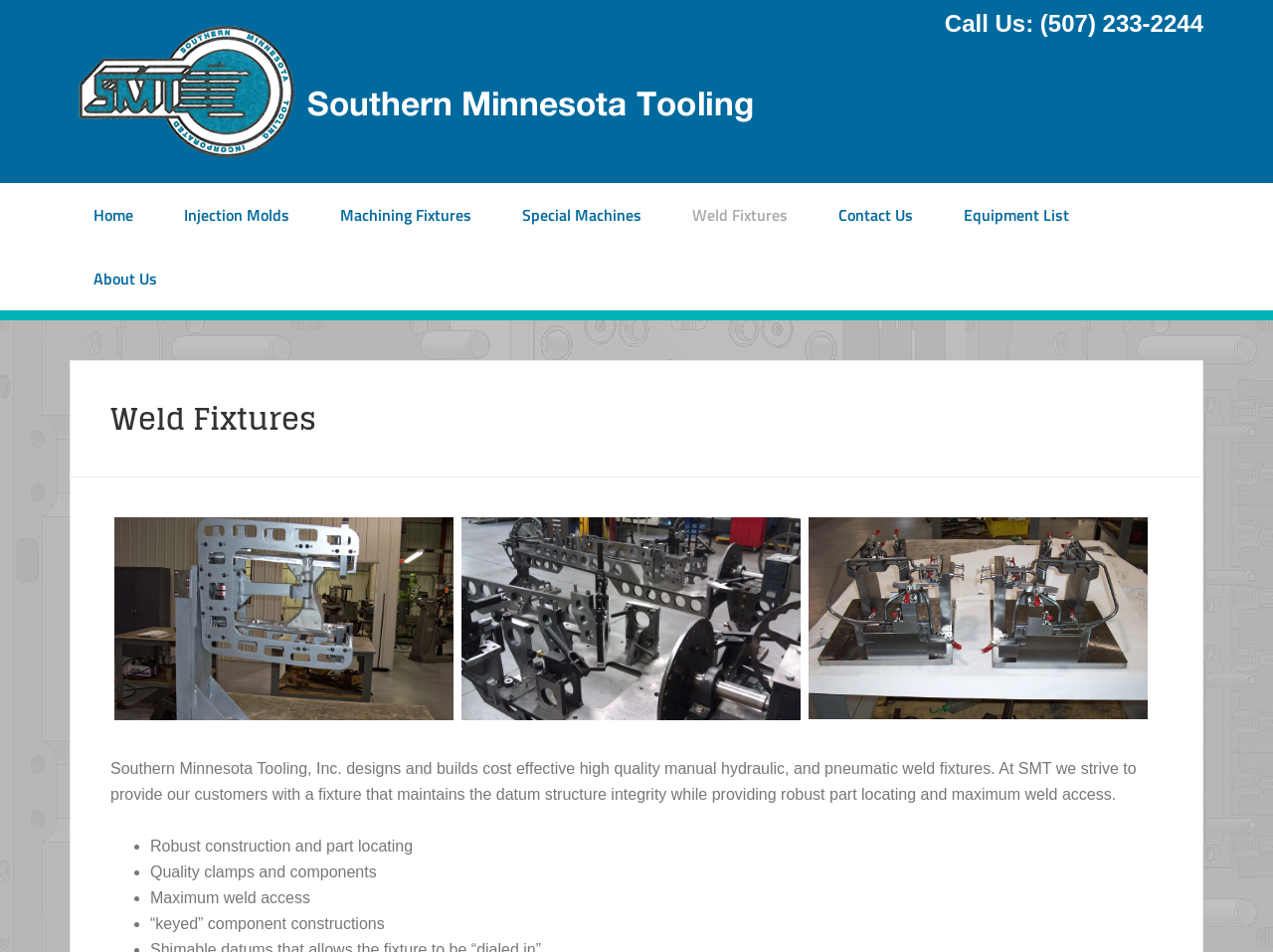Show the bounding box coordinates for the element that needs to be clicked to execute the following instruction: "View the 'About Us' page". Provide the coordinates in the form of four float numbers between 0 and 1, i.e., [left, top, right, bottom].

[0.055, 0.259, 0.142, 0.326]